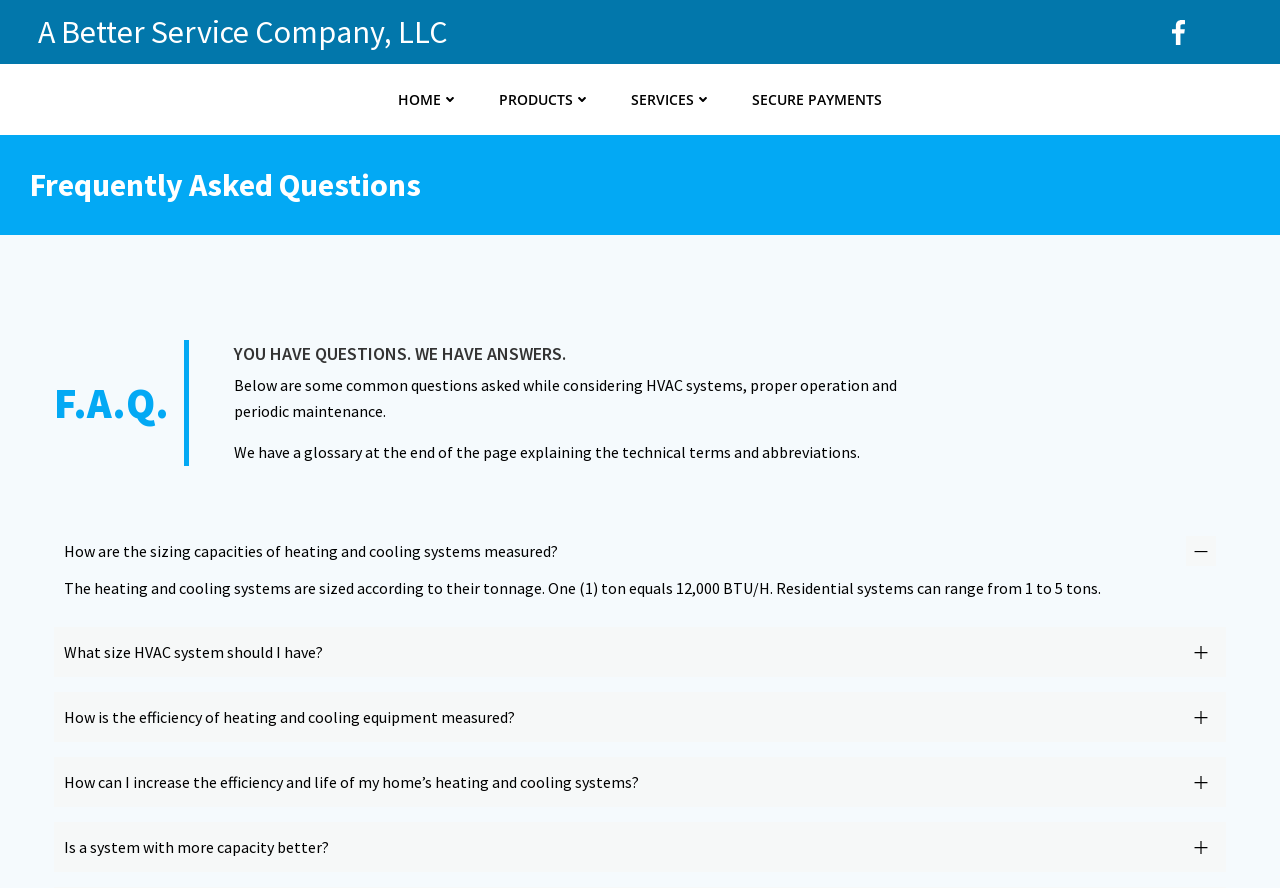What is the unit of measurement for heating and cooling systems?
Based on the image, provide your answer in one word or phrase.

ton